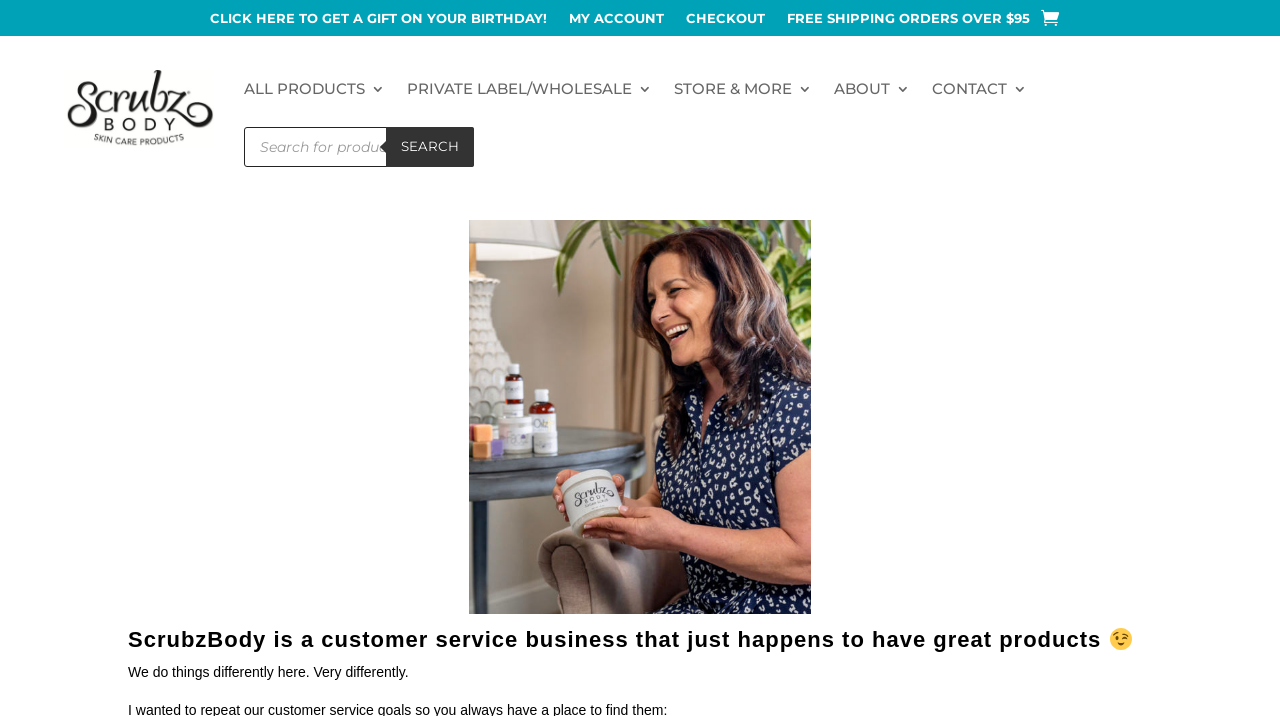Respond with a single word or short phrase to the following question: 
How many sections are in the main navigation menu?

5